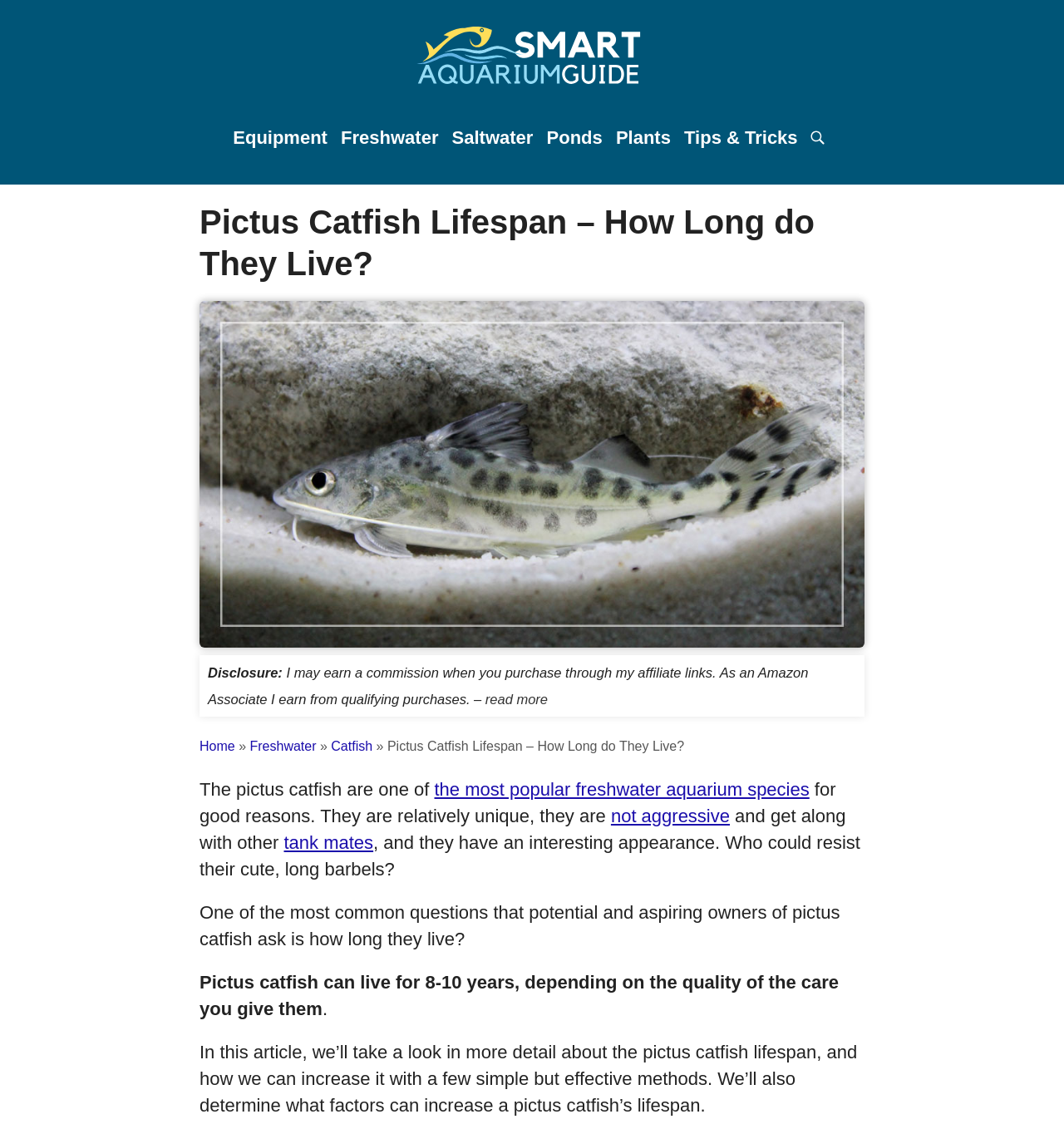What type of aquarium species is discussed on this webpage?
From the details in the image, provide a complete and detailed answer to the question.

Based on the links provided on the webpage, such as 'Freshwater' and 'Ponds', and the content of the article, it can be inferred that the webpage is discussing freshwater aquarium species, specifically the Pictus Catfish.